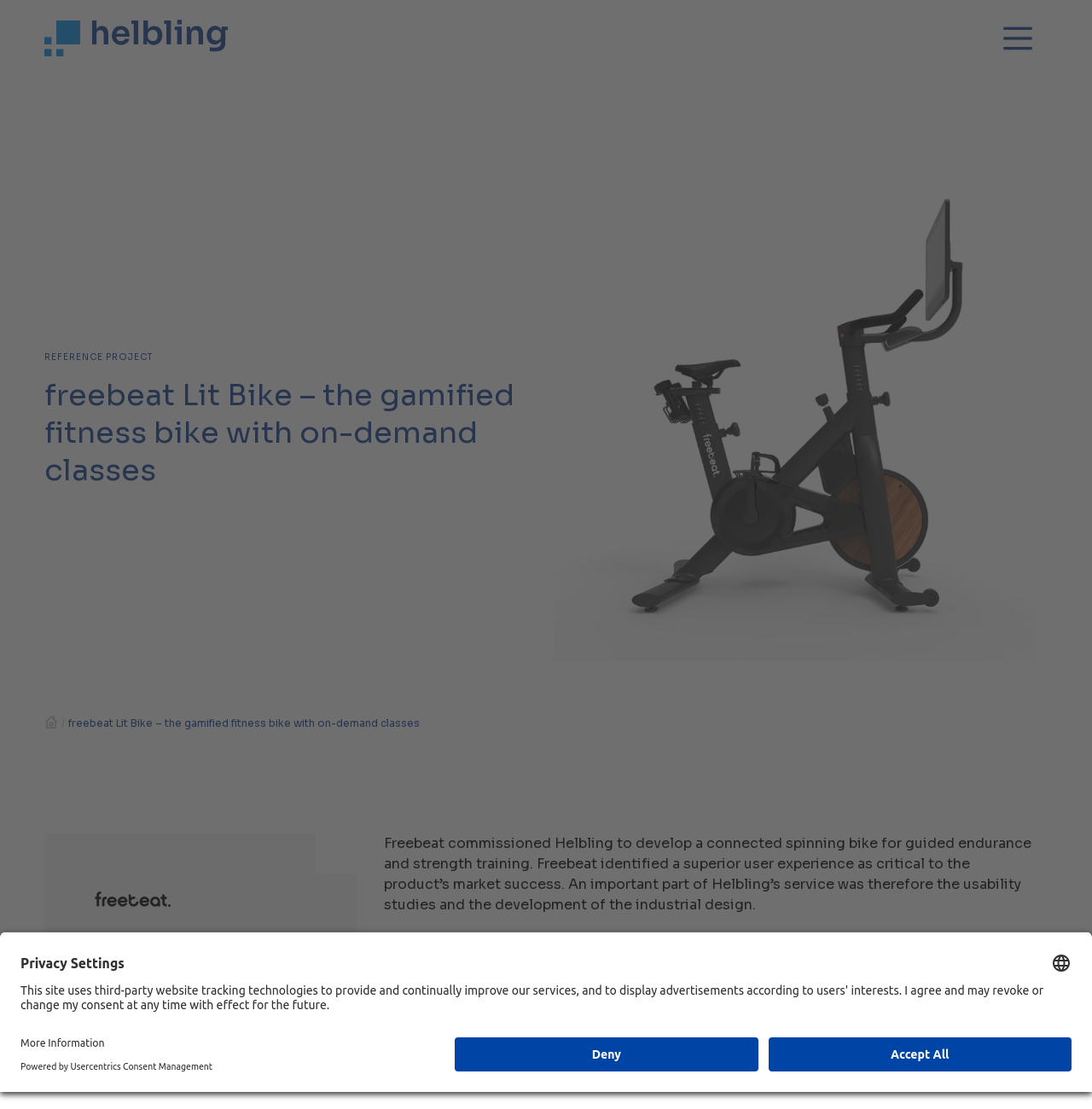Answer the question with a single word or phrase: 
What is the name of the technology company mentioned on the webpage?

Stochastic Technology LLC